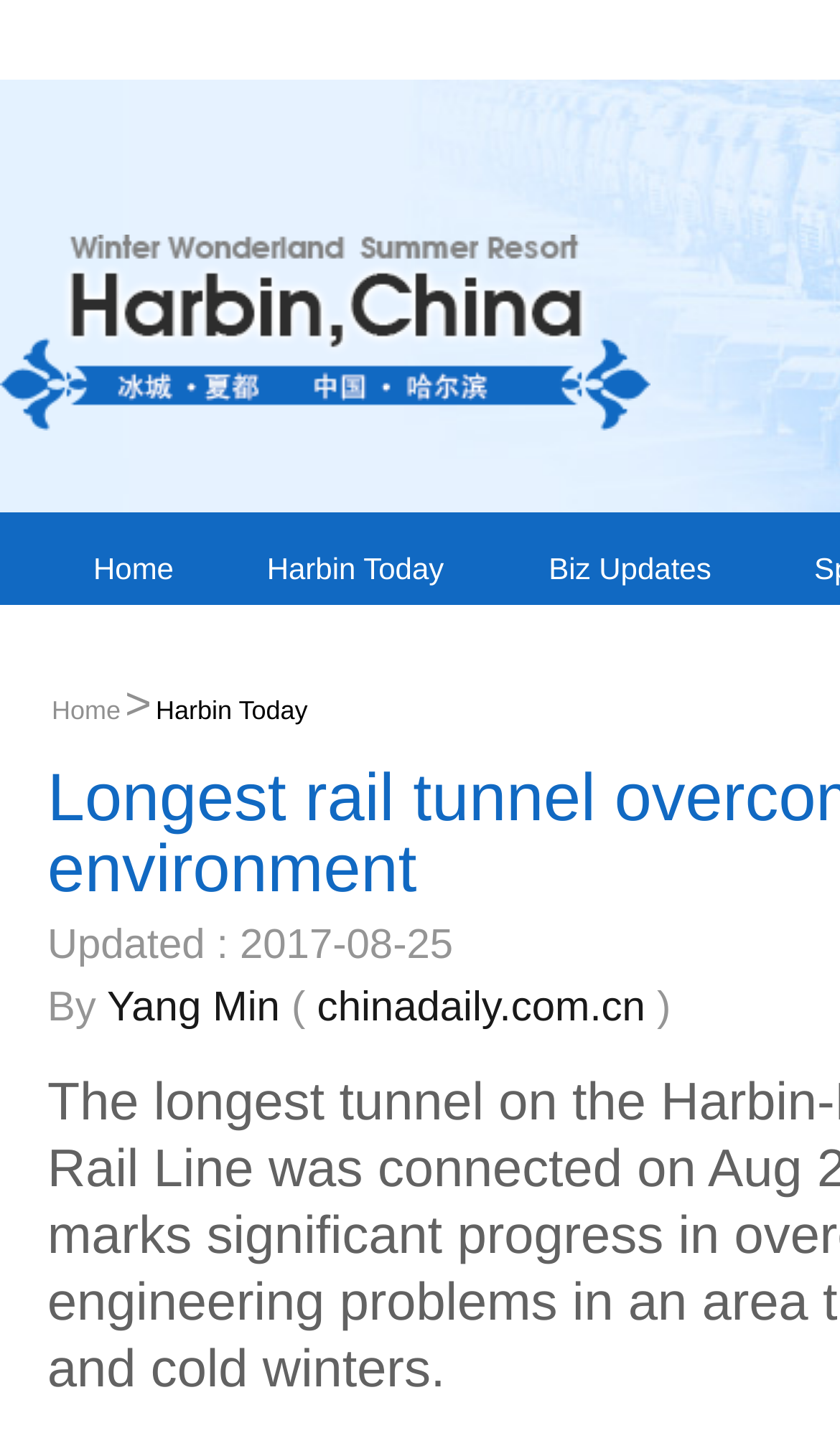What is the date of the article update?
Refer to the image and provide a concise answer in one word or phrase.

2017-08-25